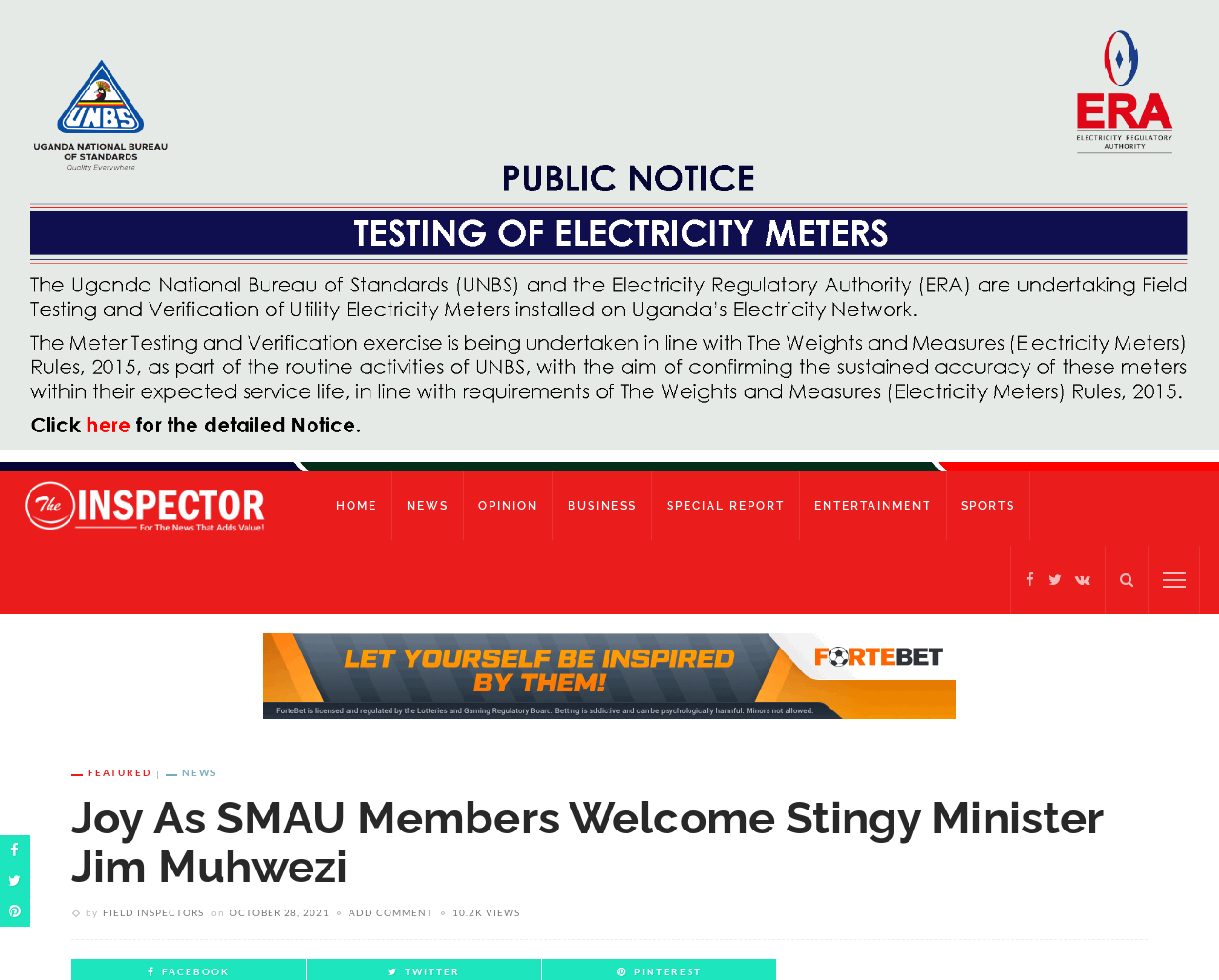What social media platforms are available for sharing the article?
Look at the image and answer with only one word or phrase.

FACEBOOK, TWITTER, PINTEREST